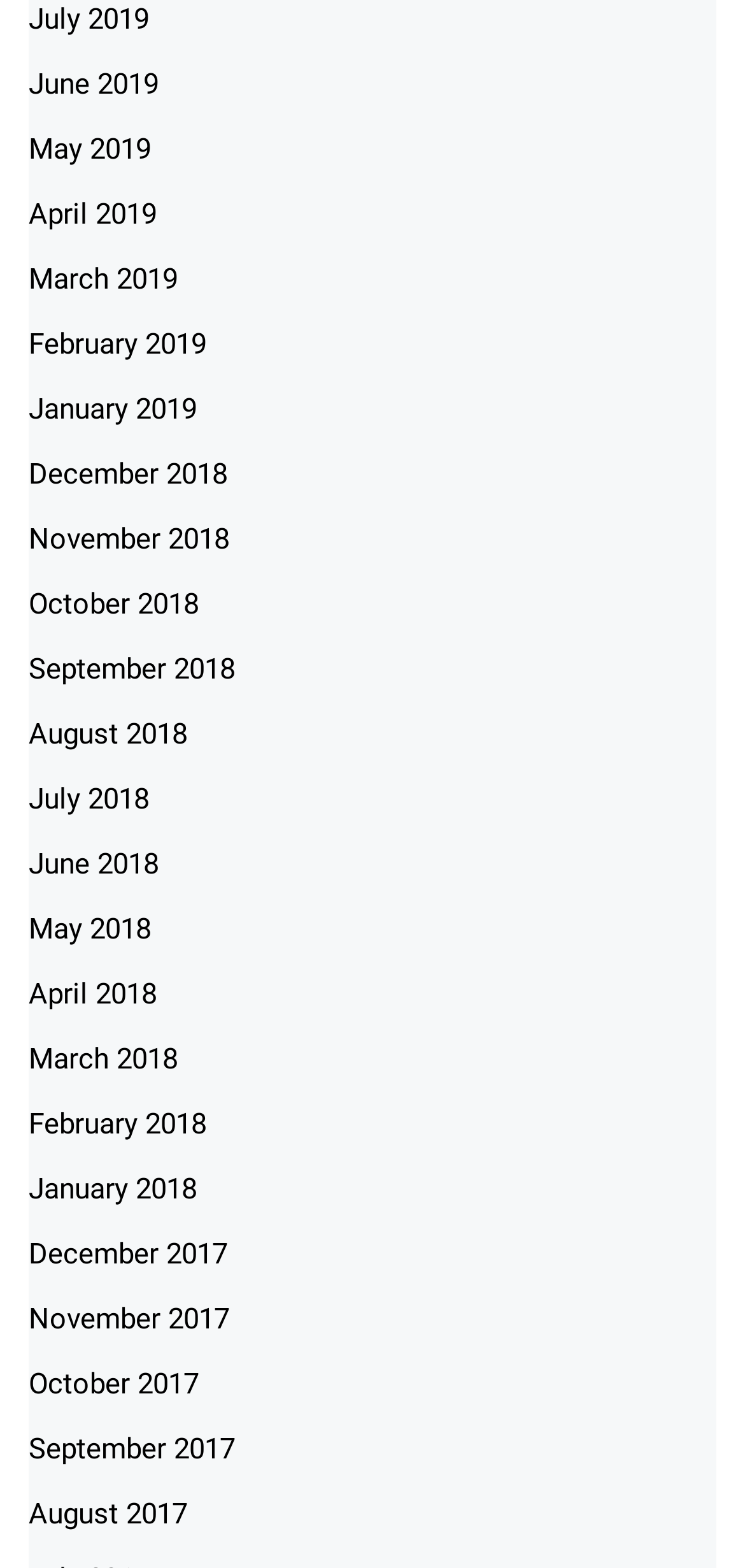Locate the bounding box coordinates of the clickable element to fulfill the following instruction: "check November 2018". Provide the coordinates as four float numbers between 0 and 1 in the format [left, top, right, bottom].

[0.038, 0.333, 0.308, 0.355]